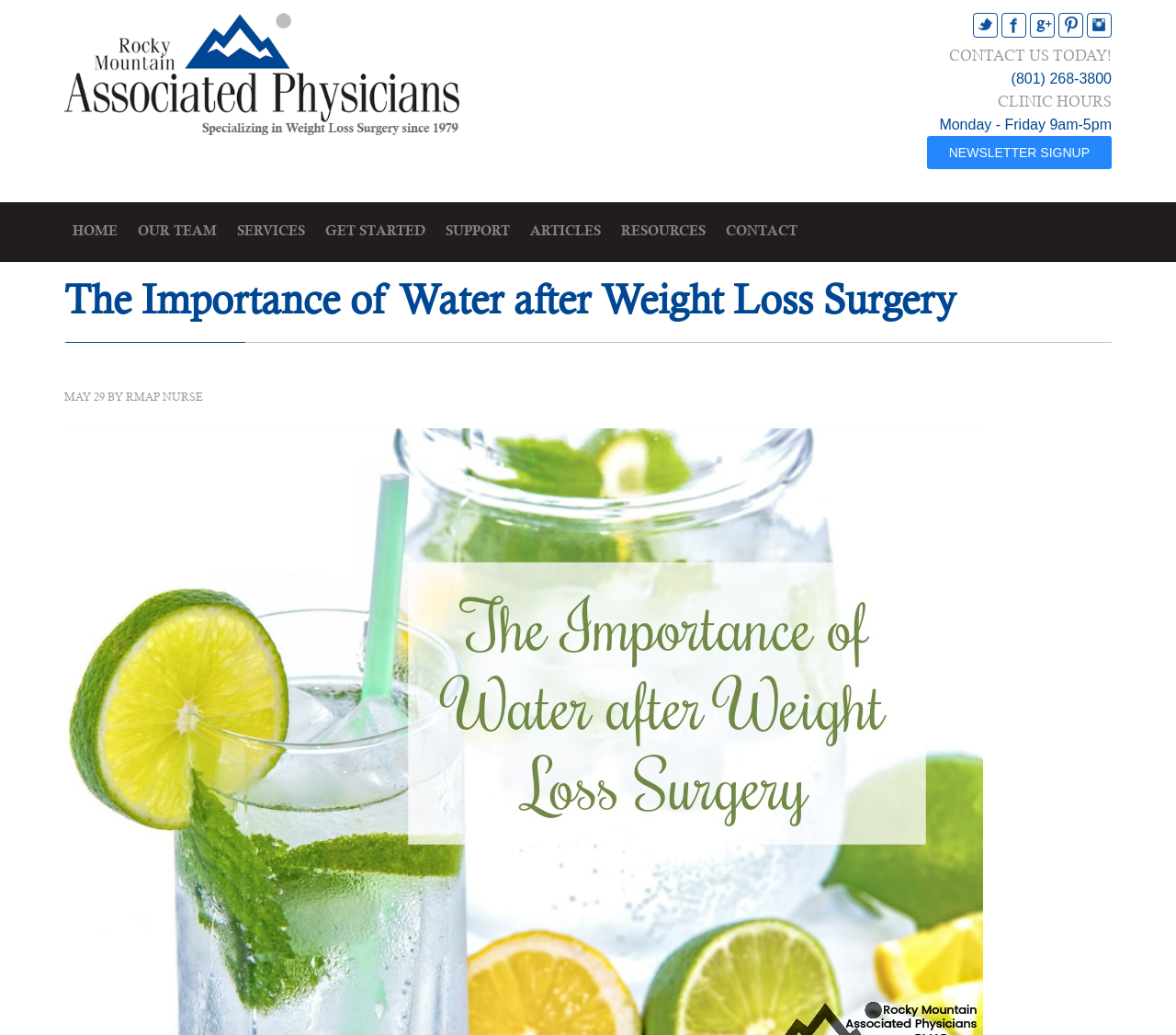What is the name of the organization?
Can you offer a detailed and complete answer to this question?

I found the name of the organization by looking at the top of the page, where it is listed as 'Rocky Mountain Associated Physicians'.